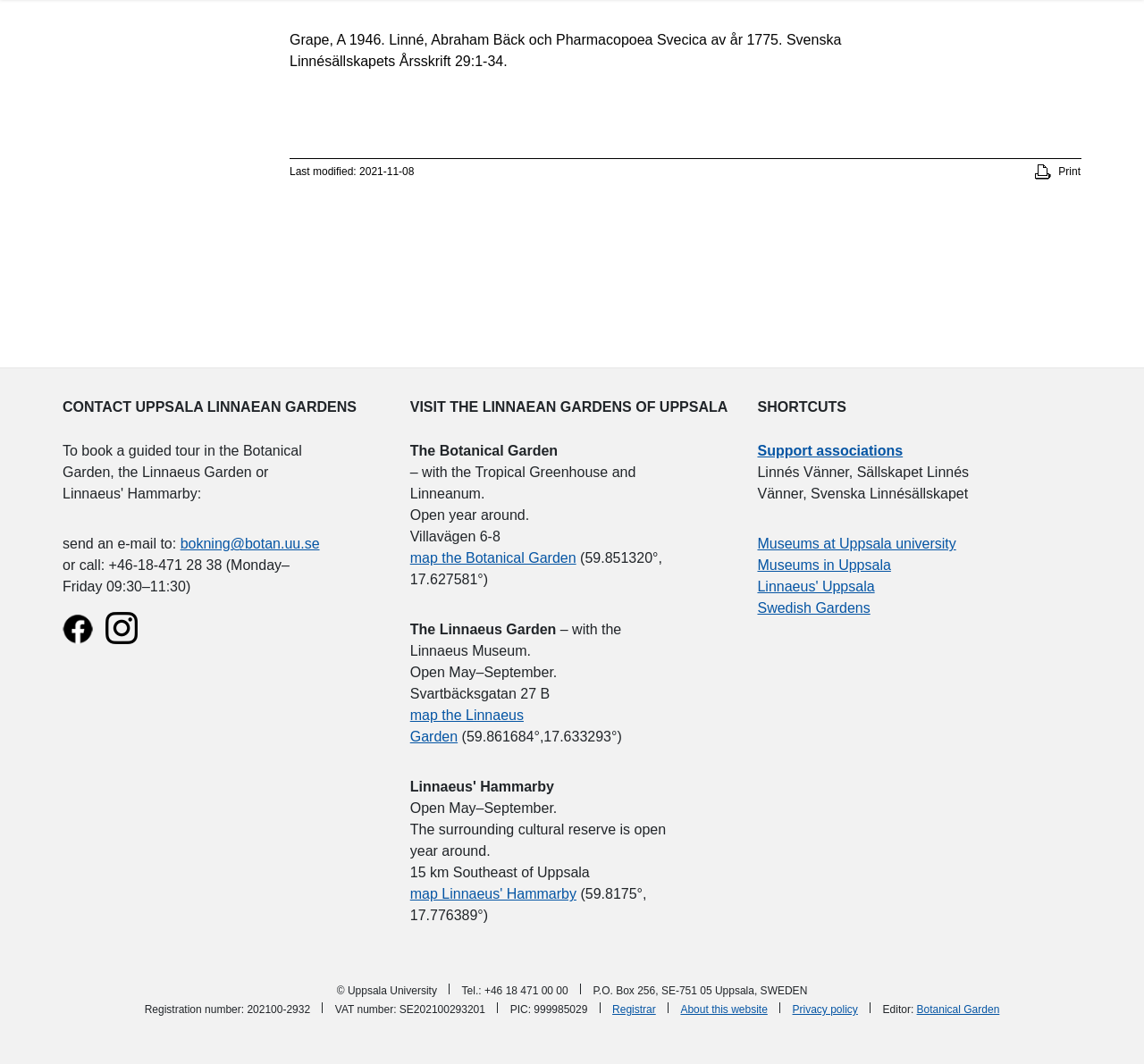Find the bounding box coordinates of the clickable region needed to perform the following instruction: "Visit the Linnaeus Garden on Facebook". The coordinates should be provided as four float numbers between 0 and 1, i.e., [left, top, right, bottom].

[0.055, 0.594, 0.085, 0.608]